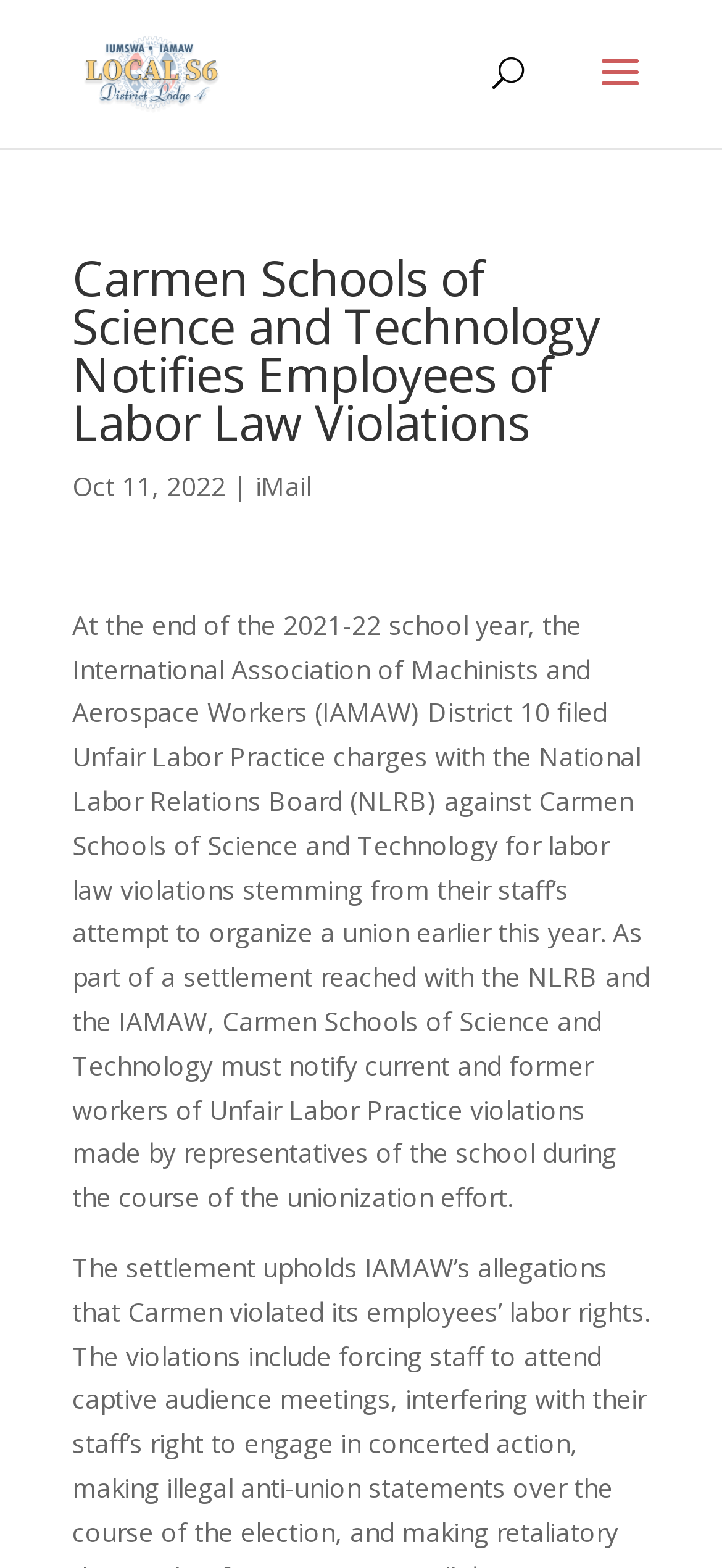Generate a comprehensive description of the contents of the webpage.

The webpage is about Carmen Schools of Science and Technology notifying employees of labor law violations. At the top, there is a link to "IAM Local S6" accompanied by an image with the same name, positioned near the top left corner of the page. 

Below the link and image, a search bar spans across the top of the page, taking up about half of the width. 

Underneath the search bar, a heading with the title "Carmen Schools of Science and Technology Notifies Employees of Labor Law Violations" is centered, taking up most of the page's width. 

To the right of the heading, there is a date "Oct 11, 2022" followed by a vertical bar and a link to "iMail". 

Below the heading and date, a block of text explains the labor law violations, stating that the International Association of Machinists and Aerospace Workers (IAMAW) filed Unfair Labor Practice charges against Carmen Schools of Science and Technology for labor law violations during a unionization effort. The text also mentions a settlement reached with the NLRB and the IAMAW, requiring the school to notify current and former workers of the violations.